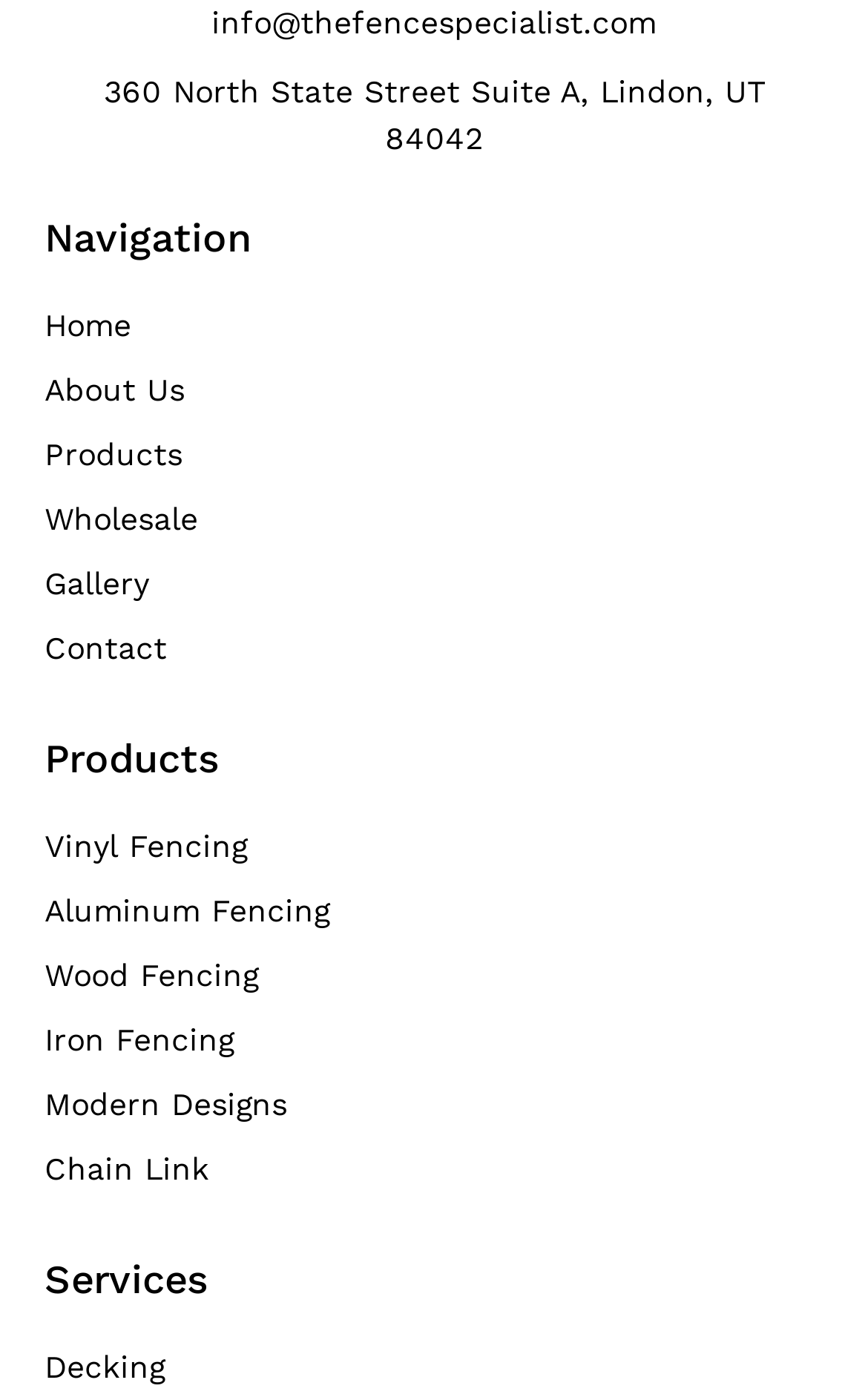Please identify the bounding box coordinates of the element on the webpage that should be clicked to follow this instruction: "explore vinyl fencing". The bounding box coordinates should be given as four float numbers between 0 and 1, formatted as [left, top, right, bottom].

[0.051, 0.589, 0.949, 0.622]